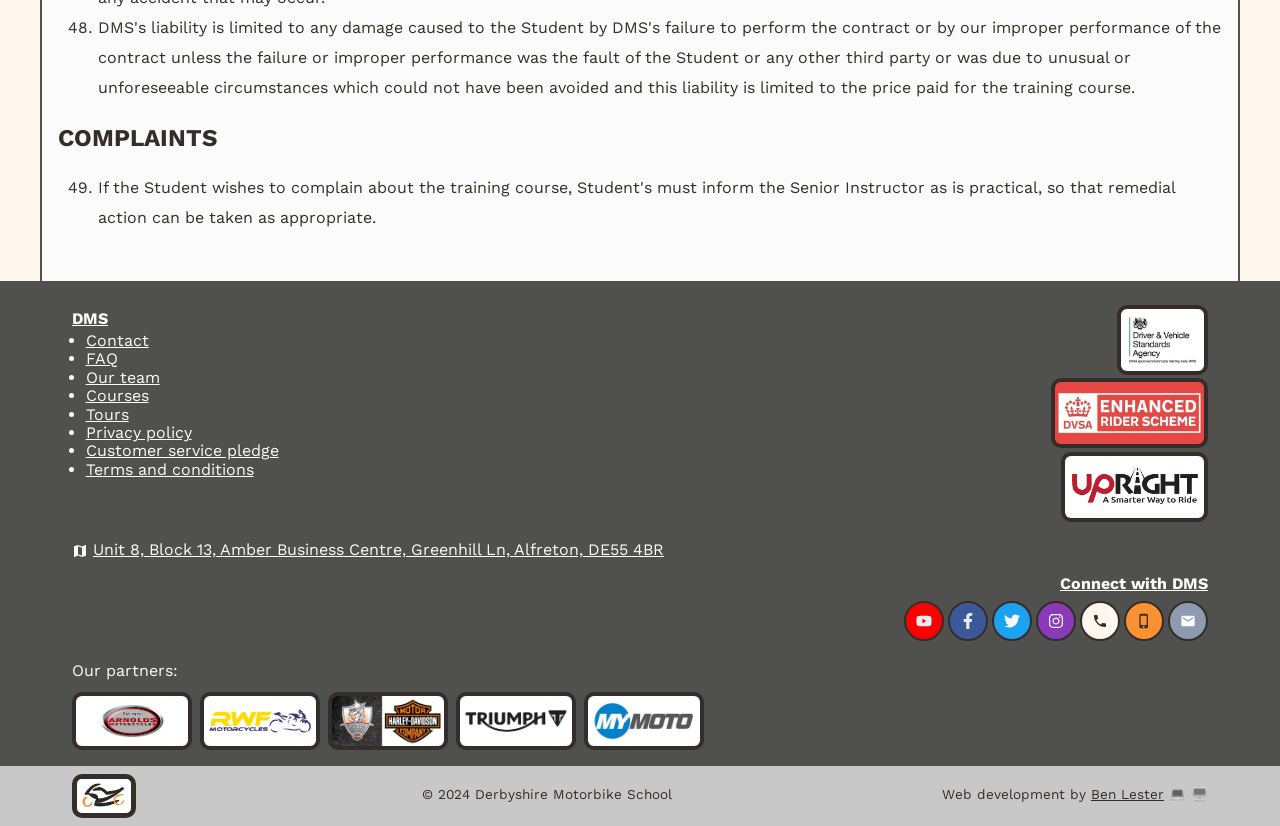Using the provided element description, identify the bounding box coordinates as (top-left x, top-left y, bottom-right x, bottom-right y). Ensure all values are between 0 and 1. Description: Tours

[0.067, 0.49, 0.1, 0.513]